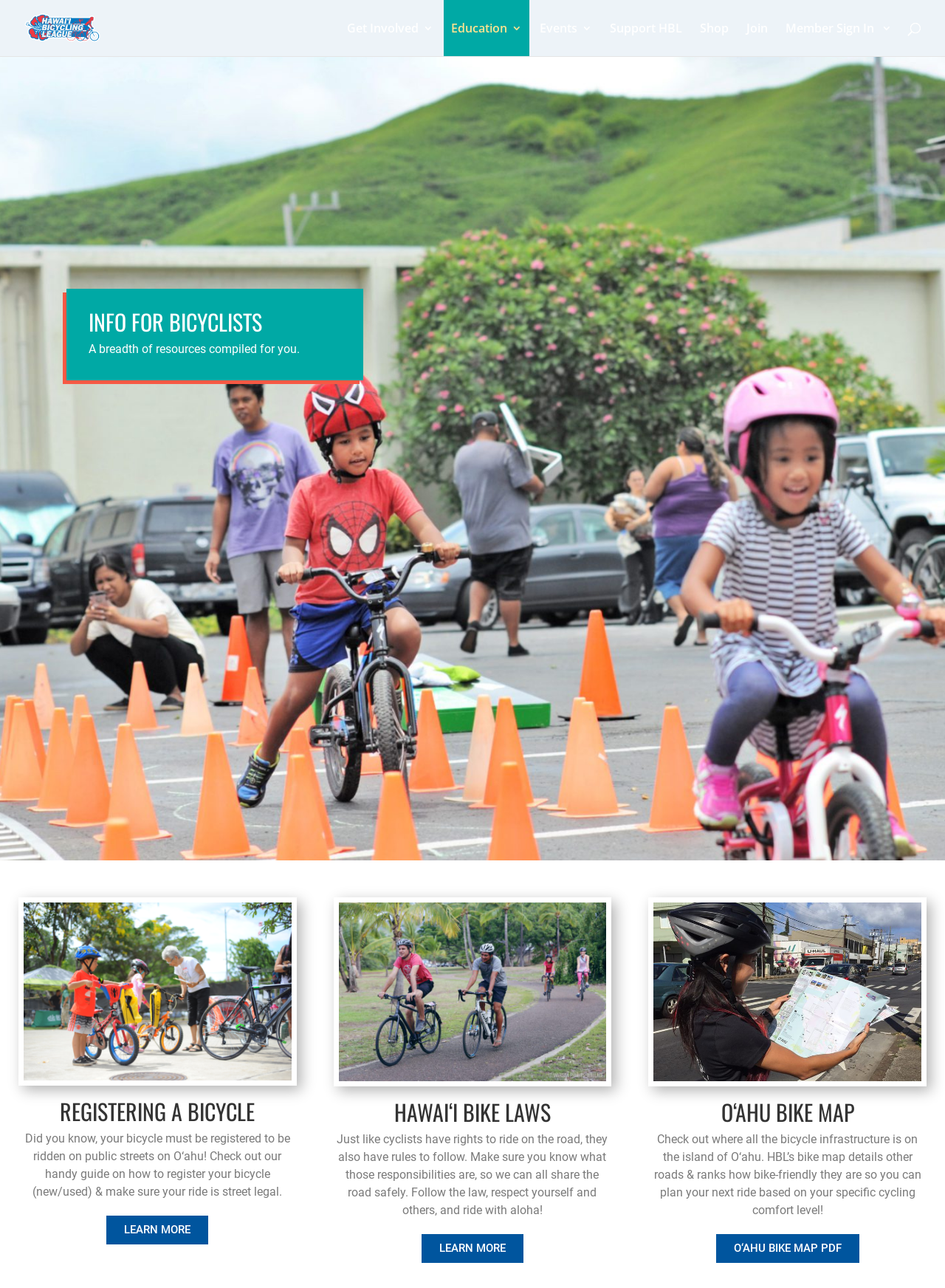Using the provided element description "Education", determine the bounding box coordinates of the UI element.

[0.477, 0.018, 0.552, 0.044]